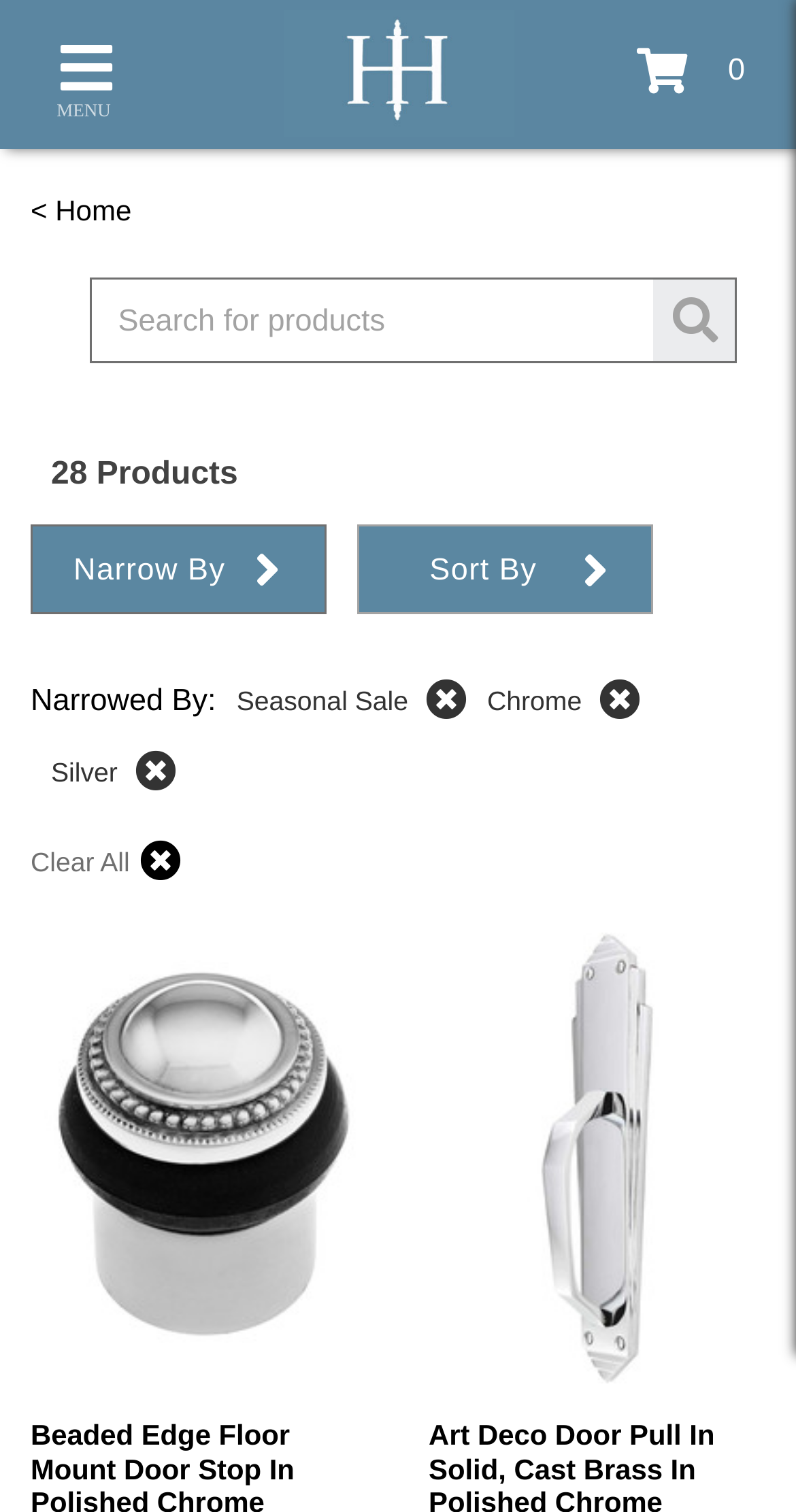Can you show the bounding box coordinates of the region to click on to complete the task described in the instruction: "View Beaded Edge Floor Mount Door Stop in Polished Chrome"?

[0.038, 0.897, 0.462, 0.92]